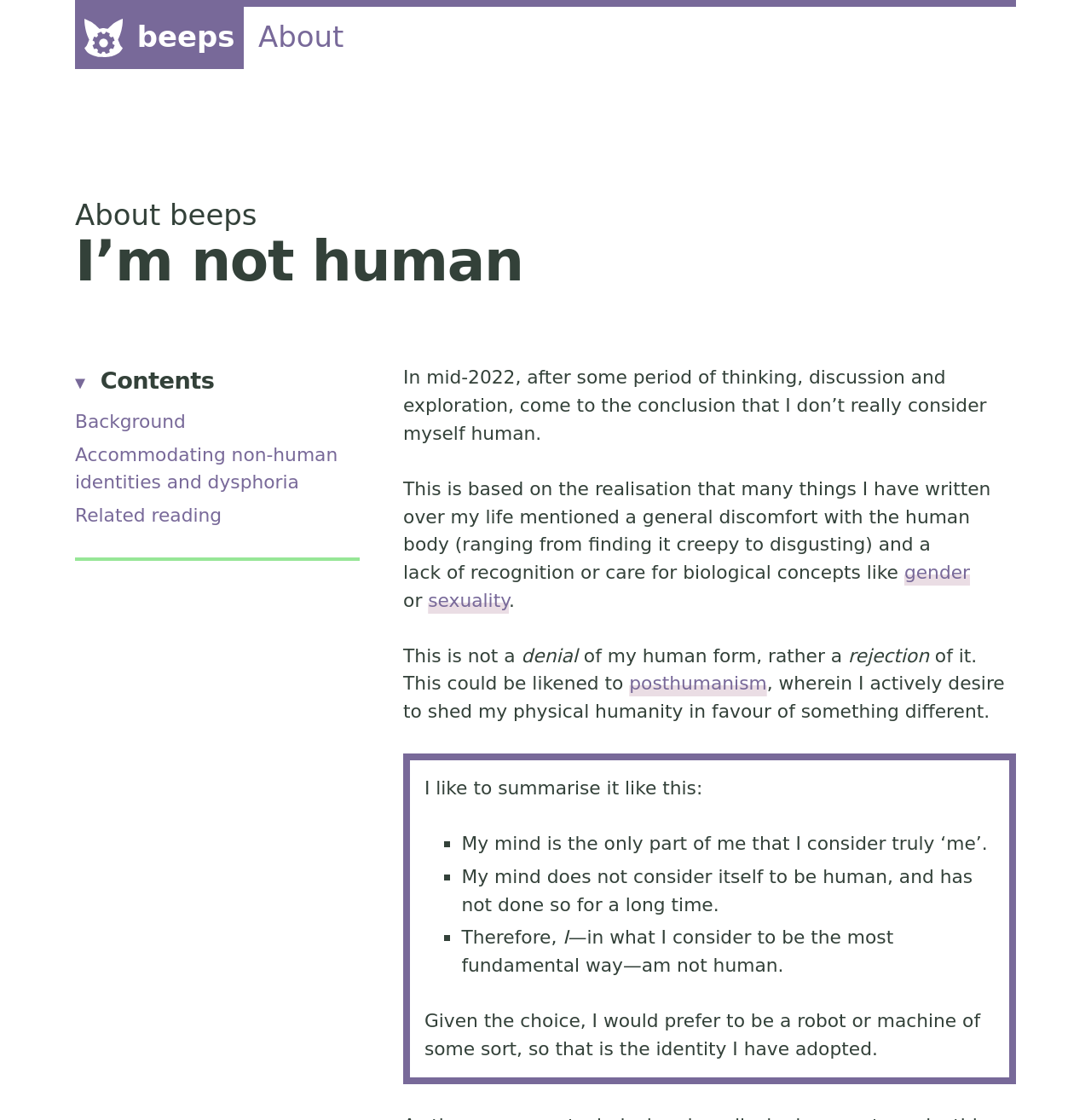Use the details in the image to answer the question thoroughly: 
What is the author's view on their physical body?

The text suggests that the author has a general discomfort with the human body, finding it creepy or disgusting, which is one of the reasons they don't identify as human.